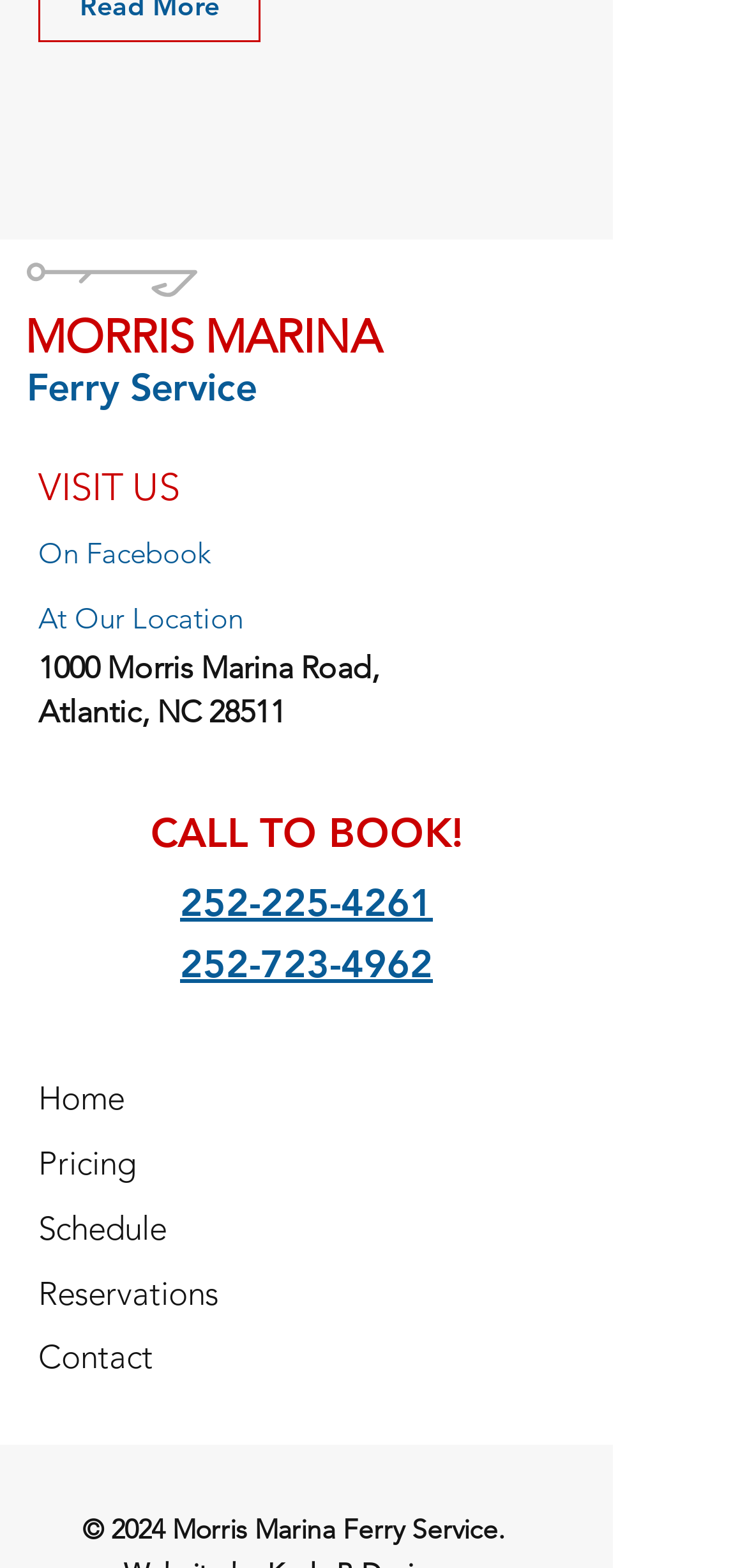Identify the bounding box of the UI element described as follows: "Reservations". Provide the coordinates as four float numbers in the range of 0 to 1 [left, top, right, bottom].

[0.051, 0.812, 0.292, 0.837]